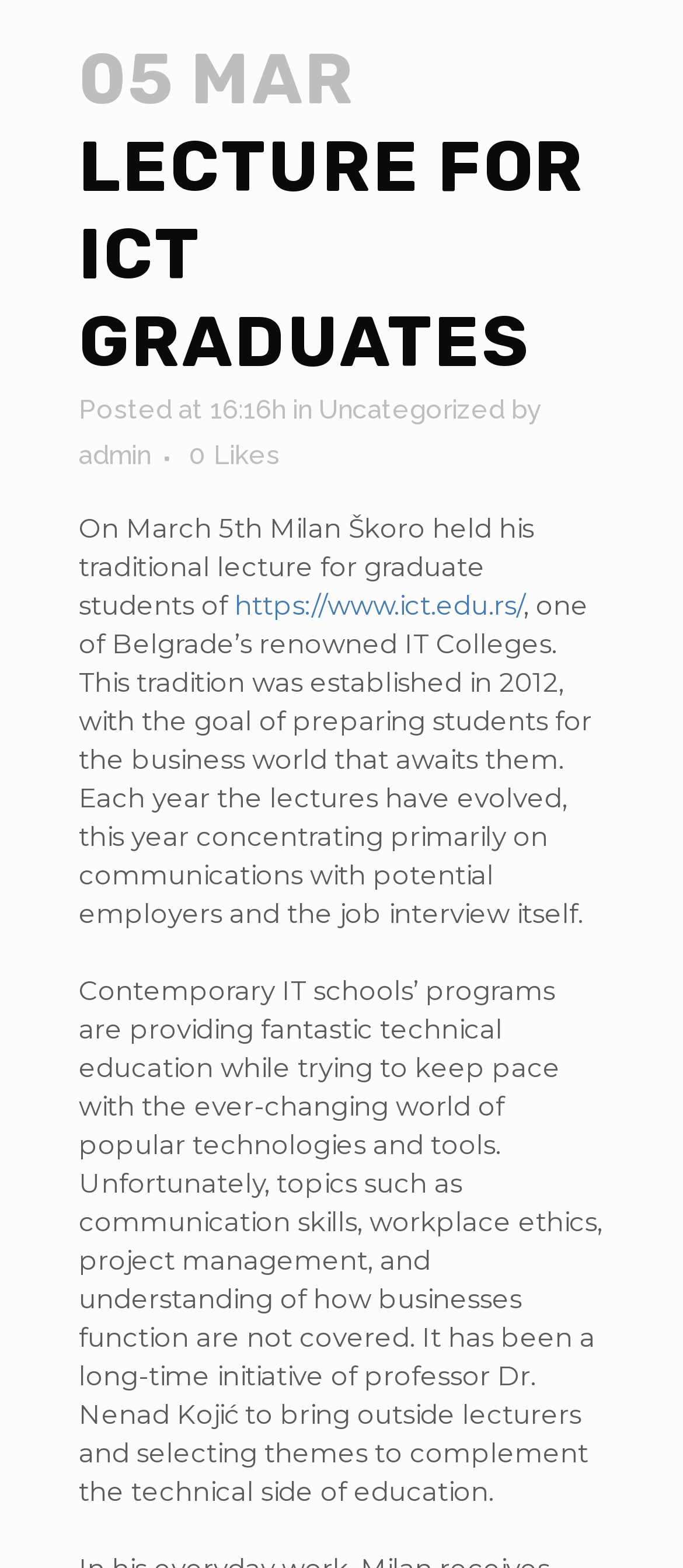Using the webpage screenshot and the element description Uncategorized, determine the bounding box coordinates. Specify the coordinates in the format (top-left x, top-left y, bottom-right x, bottom-right y) with values ranging from 0 to 1.

[0.467, 0.251, 0.738, 0.271]